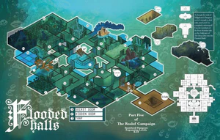List and describe all the prominent features within the image.

The image titled "Flooded Halls" presents a richly detailed map designed for gaming enthusiasts. It visually encapsulates the layout of a fantastical environment with a series of interconnected rooms, pathways, and potential adventure sites. The map is adorned with vibrant colors, predominantly shades of teal and deep blue, suggesting a water-themed setting. 

In the lower left corner, there is an informative legend featuring icons that likely represent different locations, items, or events within the campaign, enhancing the usability for players. Various sections of the map depict different zones, including chambers, gateways, and treasures, indicating areas that may be ripe for exploration or conflict. 

In the upper right, a smaller inset provides a guide or overview of the broader narrative context—specifically, it's identified as "Part Five: The Raided Campaign," hinting that this map is a continuation of an evolving storyline. The overall artistry and design are not only functional but also invite players to engage their imagination and embark on their next adventure.